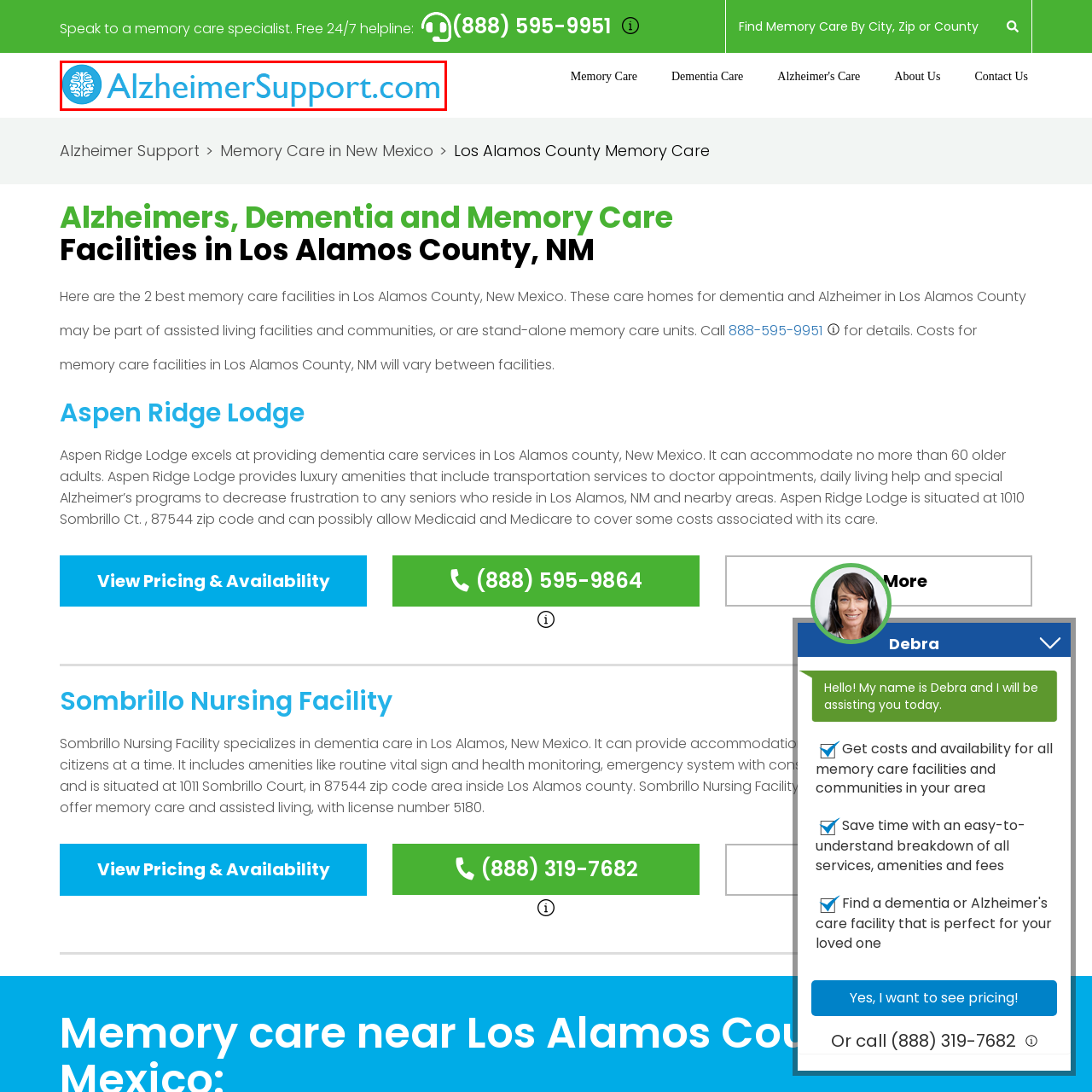Give an in-depth explanation of the image captured within the red boundary.

The image prominently features the logo of AlzheimerSupport.com, showcasing a stylized brain symbol enclosed in a circular design. The logo is designed with a soothing blue color, which conveys trust and calmness, suitable for a website dedicated to supporting individuals affected by Alzheimer's disease and related conditions. Beneath the logo, the text "AlzheimerSupport.com" is presented in a clean, modern font, reinforcing the focus on accessibility and assistance for those seeking information and resources for Alzheimer's care. This logo serves as a visual anchor for users navigating memory care services and support options online.